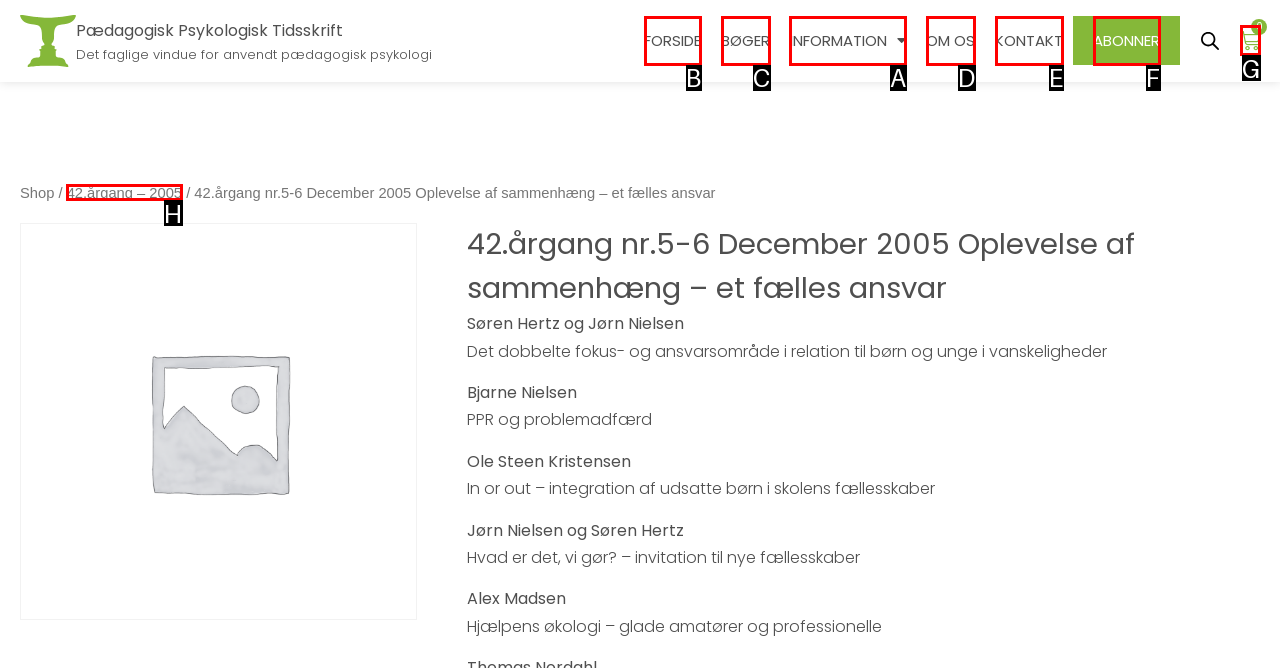Tell me which option I should click to complete the following task: Open INFORMATION menu
Answer with the option's letter from the given choices directly.

A